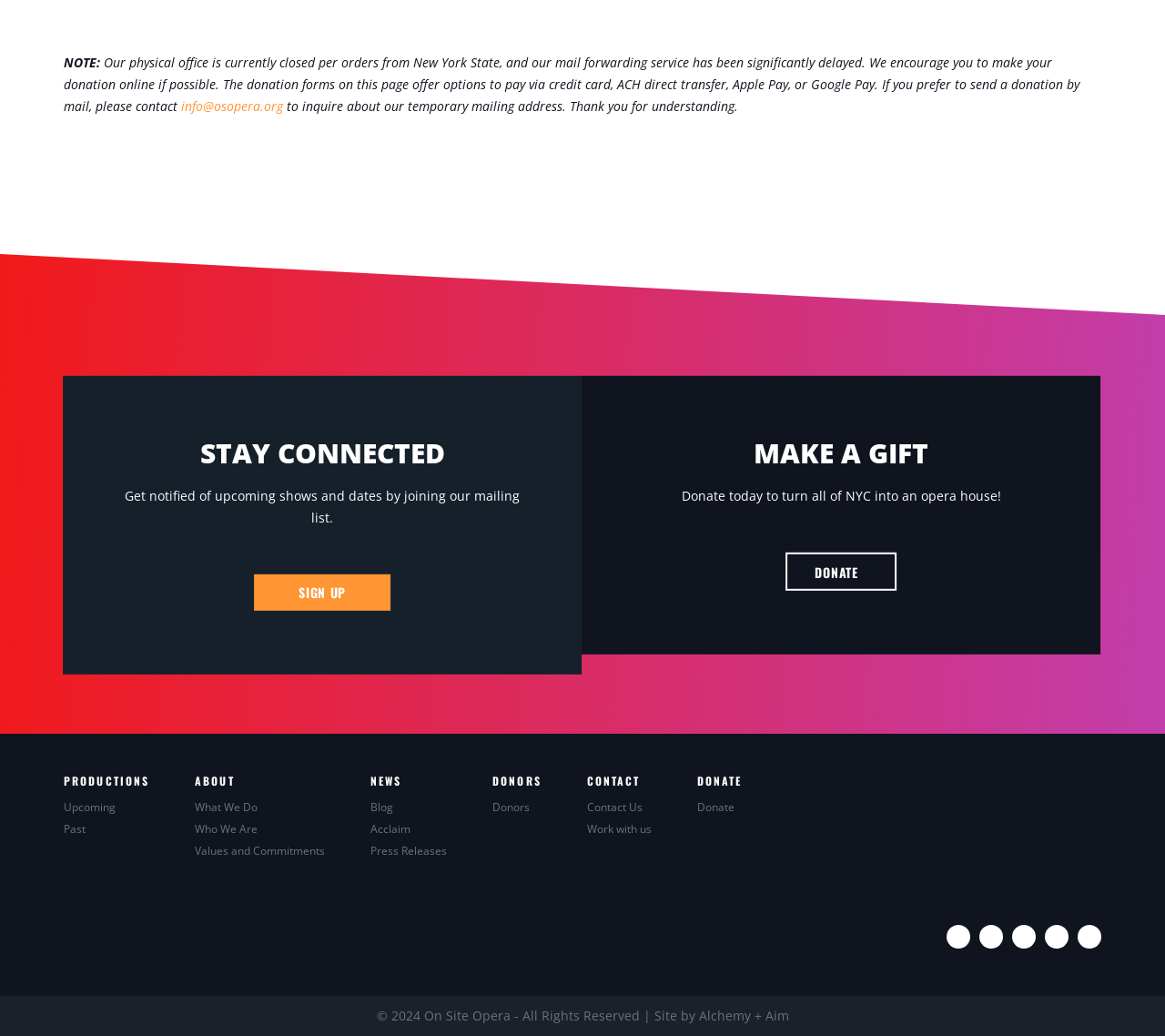Can I contact the organization via email?
Make sure to answer the question with a detailed and comprehensive explanation.

The link element with the text 'info@osopera.org' provides an email address to contact the organization.